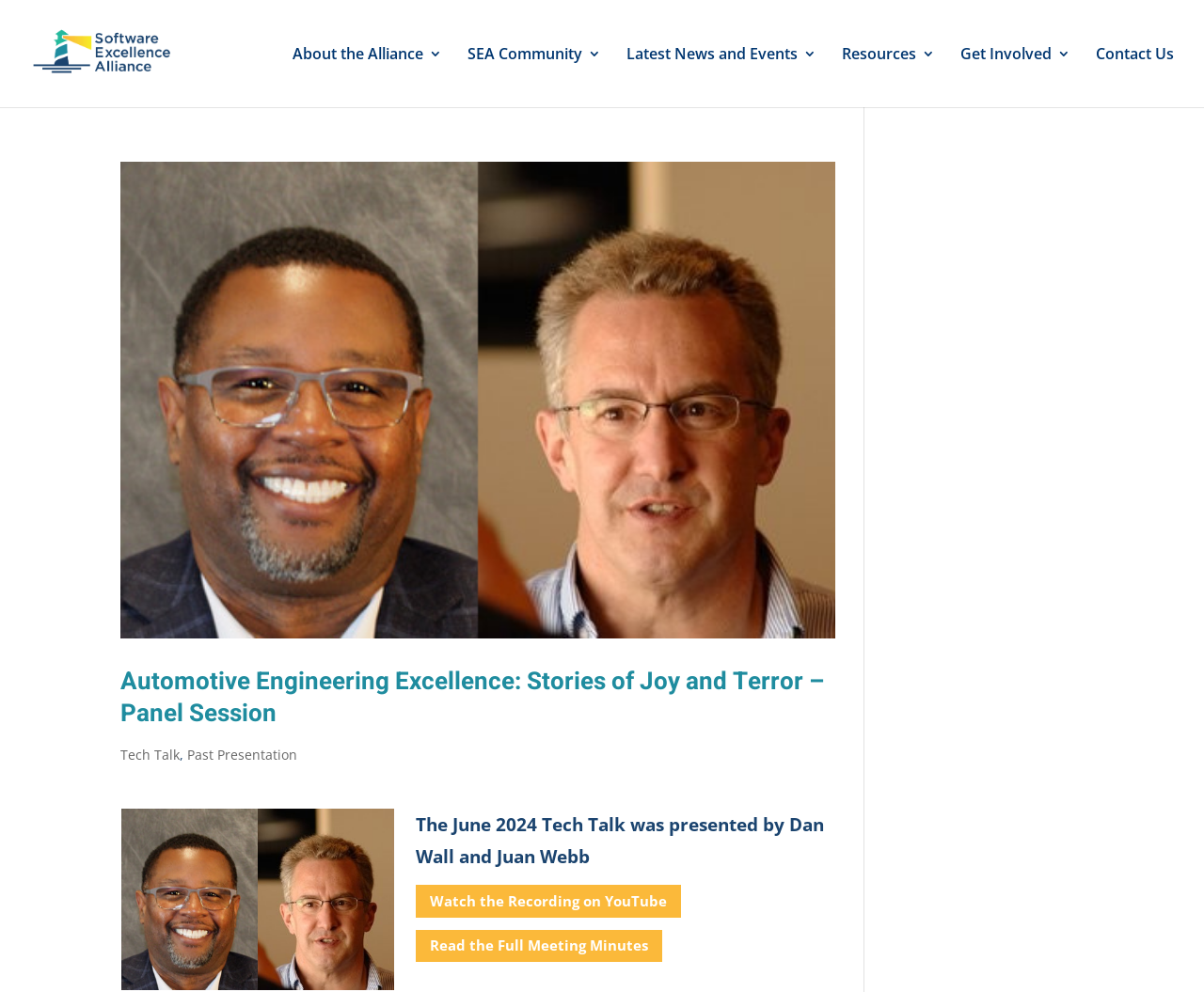Give a detailed account of the webpage.

The webpage is about the Software Excellence Alliance, with a prominent logo image at the top left corner, accompanied by a link to the alliance's main page. Below the logo, there are five main navigation links: "About the Alliance", "SEA Community", "Latest News and Events", "Resources", and "Get Involved", which are evenly spaced and aligned horizontally across the top of the page.

Further down, there is a section dedicated to a specific event, "Automotive Engineering Excellence: Stories of Joy and Terror – Panel Session", which features a large image and a heading with the same title. Below the image, there are three links: "Automotive Engineering Excellence: Stories of Joy and Terror – Panel Session", "Tech Talk", and "Past Presentation", separated by commas. 

To the right of the event section, there is a large image that spans almost the entire height of the page. Below the event section, there is a paragraph of text describing the June 2024 Tech Talk, presented by Dan Wall and Juan Webb. Underneath the text, there are two links: "Watch the Recording on YouTube" and "Read the Full Meeting Minutes".